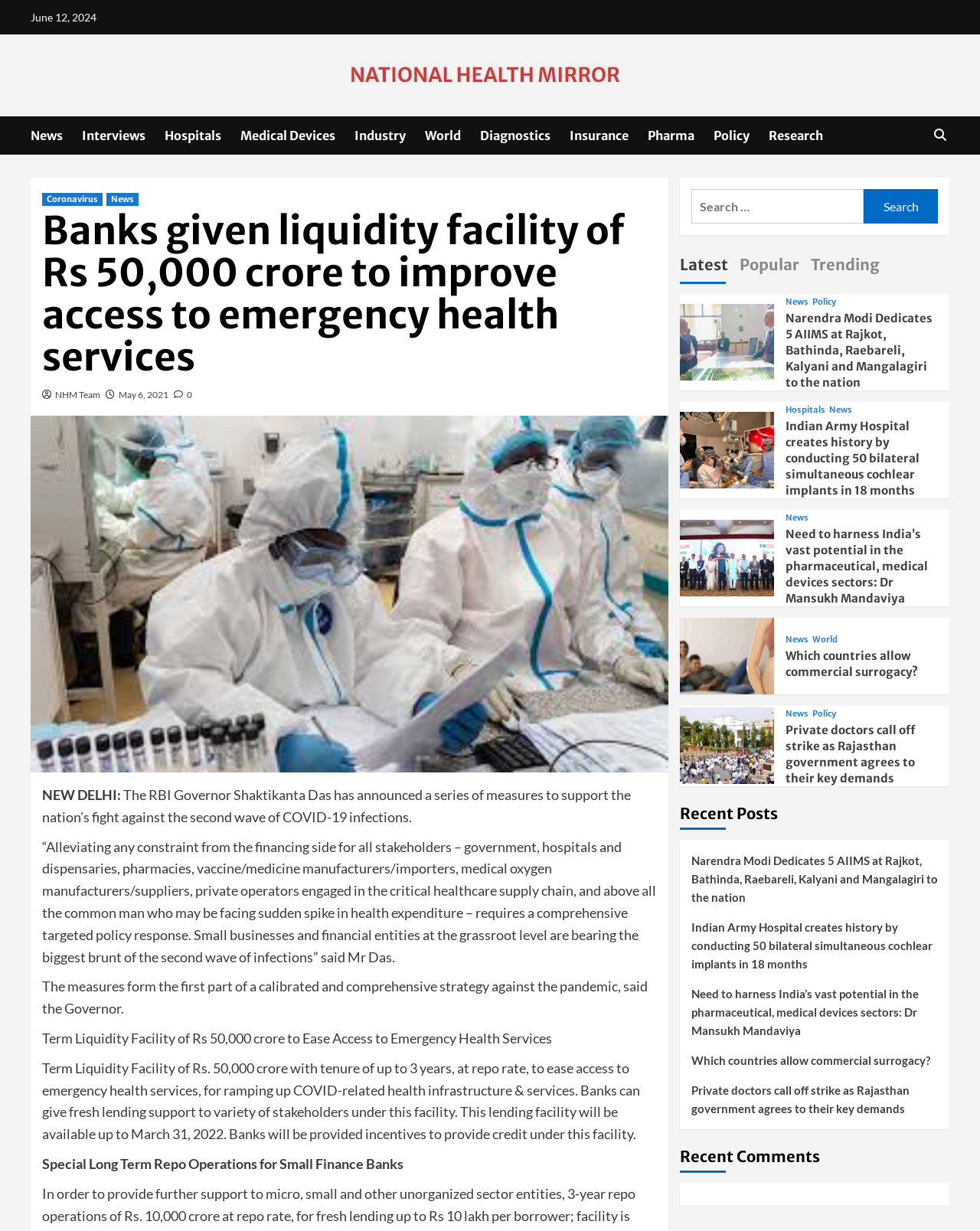Locate the bounding box coordinates of the area you need to click to fulfill this instruction: 'View latest news'. The coordinates must be in the form of four float numbers ranging from 0 to 1: [left, top, right, bottom].

[0.693, 0.203, 0.743, 0.23]